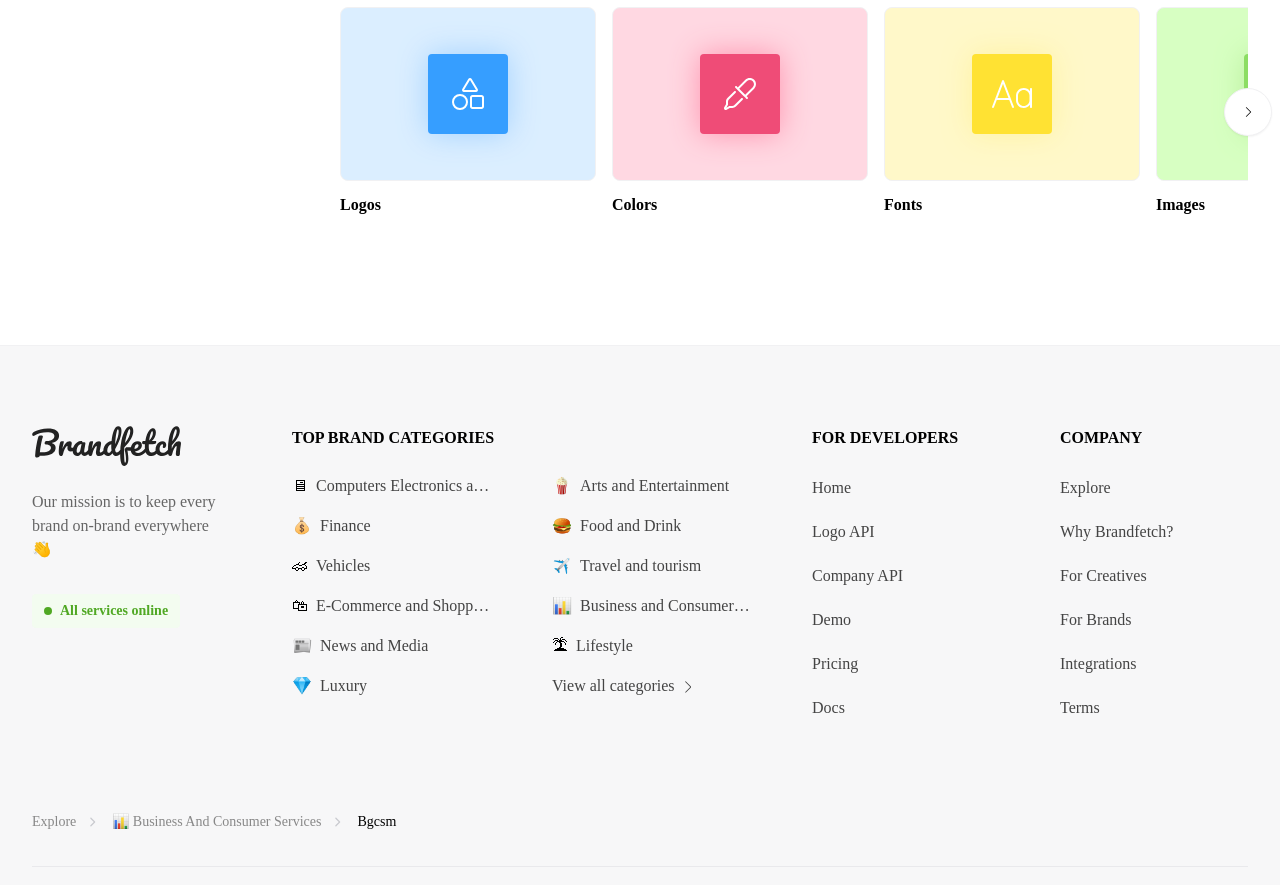Find the bounding box coordinates for the element described here: "← Older revision".

None